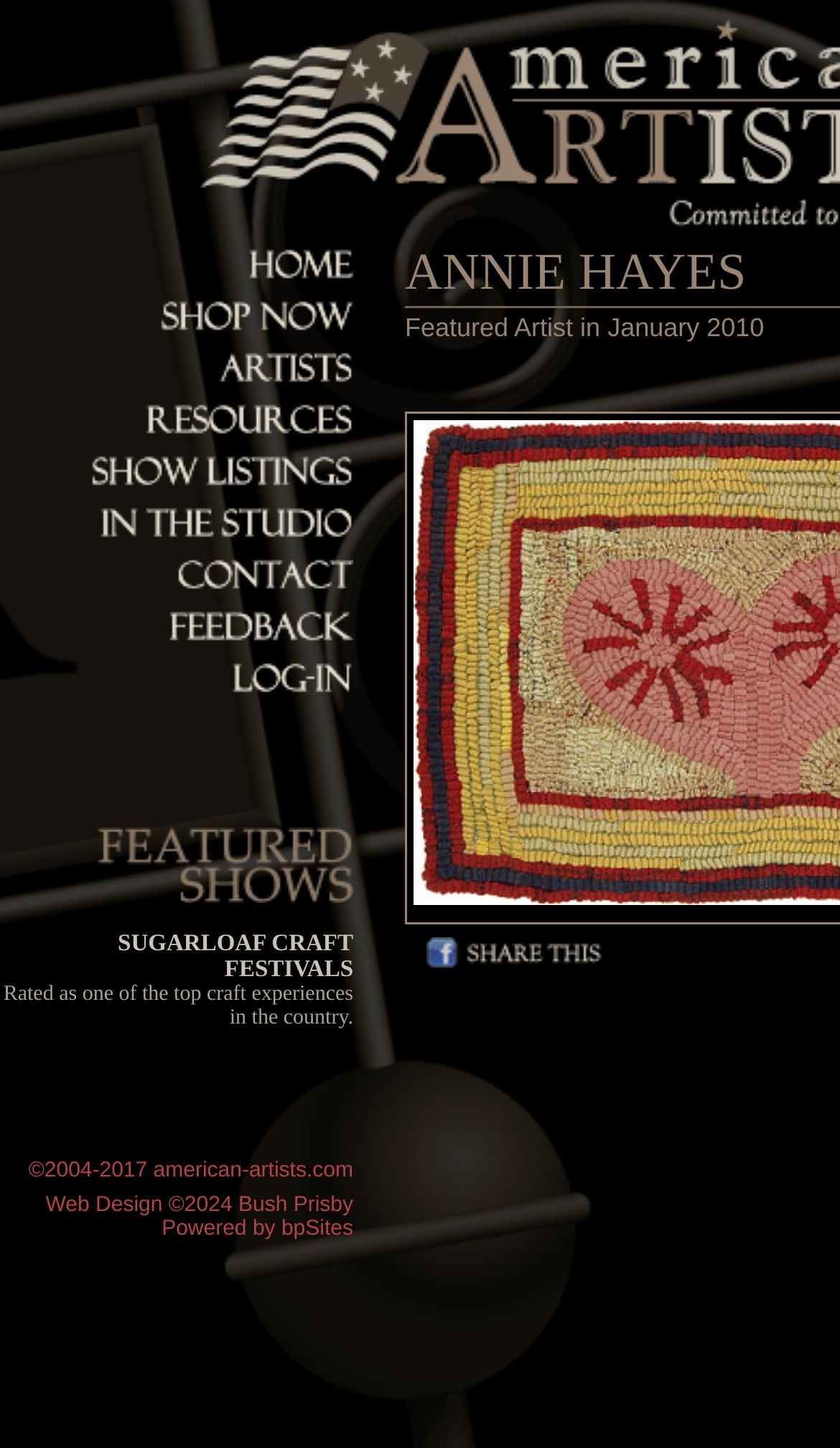Use the details in the image to answer the question thoroughly: 
How many images are there in the navigation menu?

I counted the number of images associated with each link in the navigation menu, which includes 'Home', 'Shop', 'Artists', 'Resources', 'Shows', 'In The Studio', 'Contact', 'Feedback', and 'Log-In'.